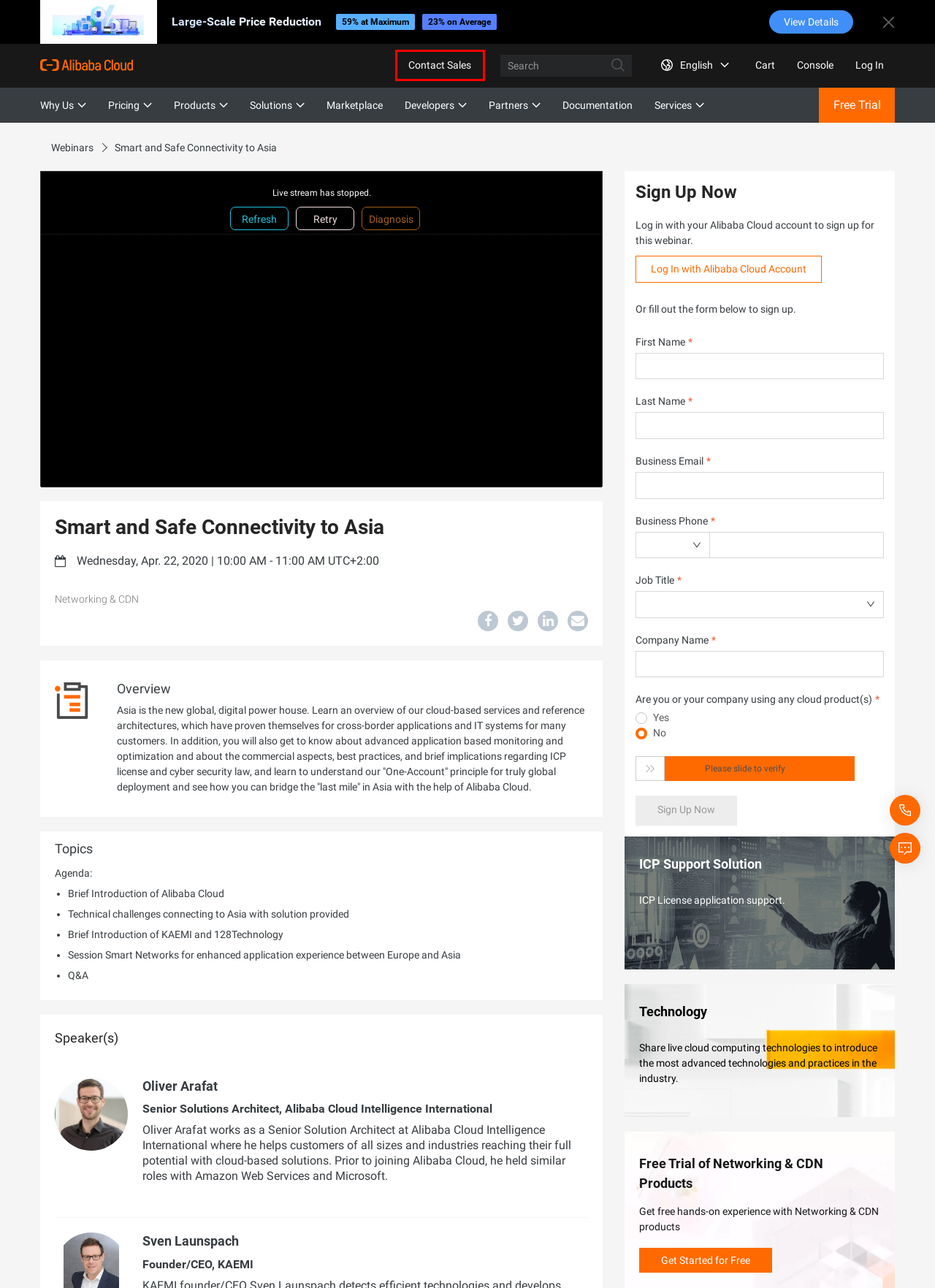With the provided webpage screenshot containing a red bounding box around a UI element, determine which description best matches the new webpage that appears after clicking the selected element. The choices are:
A. Alibaba Cloud Webinars for Cloud Tech, Products & Services
B. New Release: Quick Start Channel is Available Now
C. 阿里云播放器用户诊断工具
D. Blog - Keep up with the Latest Cloud Insights and Developer Trends
E. Alibaba Cloud Price Reduction for Core Products
F. ICP Registration Support - Alibaba Cloud
G. Alibaba Cloud Marketplace: Power Your Cloud, Drive Your Dream
H. Contact Sales - Alibaba Cloud

H